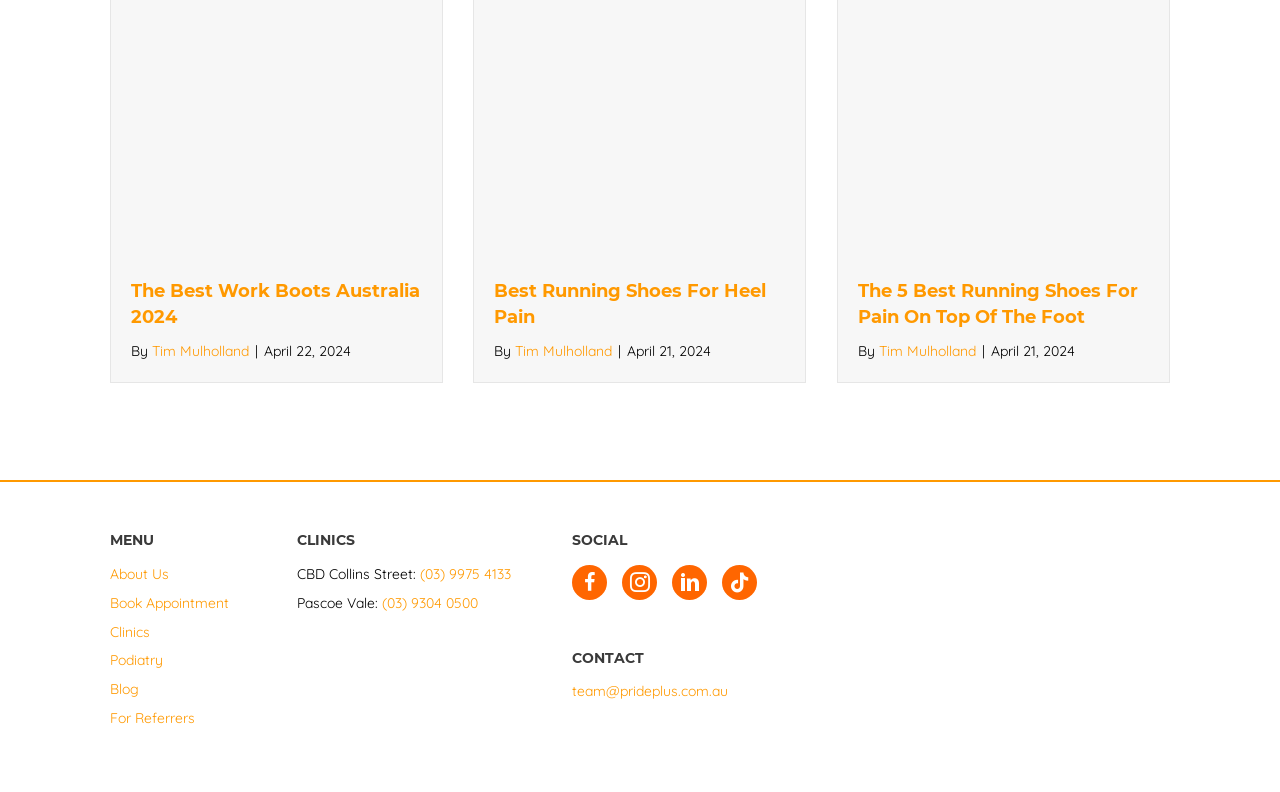How many articles are featured on the homepage?
Refer to the image and give a detailed answer to the query.

I counted the number of article headings on the homepage, which are 'The Best Work Boots Australia 2024', 'Best Running Shoes For Heel Pain', and 'The 5 Best Running Shoes For Pain On Top Of The Foot'. There are three article headings in total.